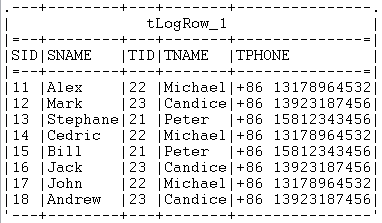What is the format of the phone number?
Utilize the information in the image to give a detailed answer to the question.

The phone number in the table is formatted to indicate an international dialing code, which suggests that the phone numbers are intended for international use or to accommodate users from different countries.